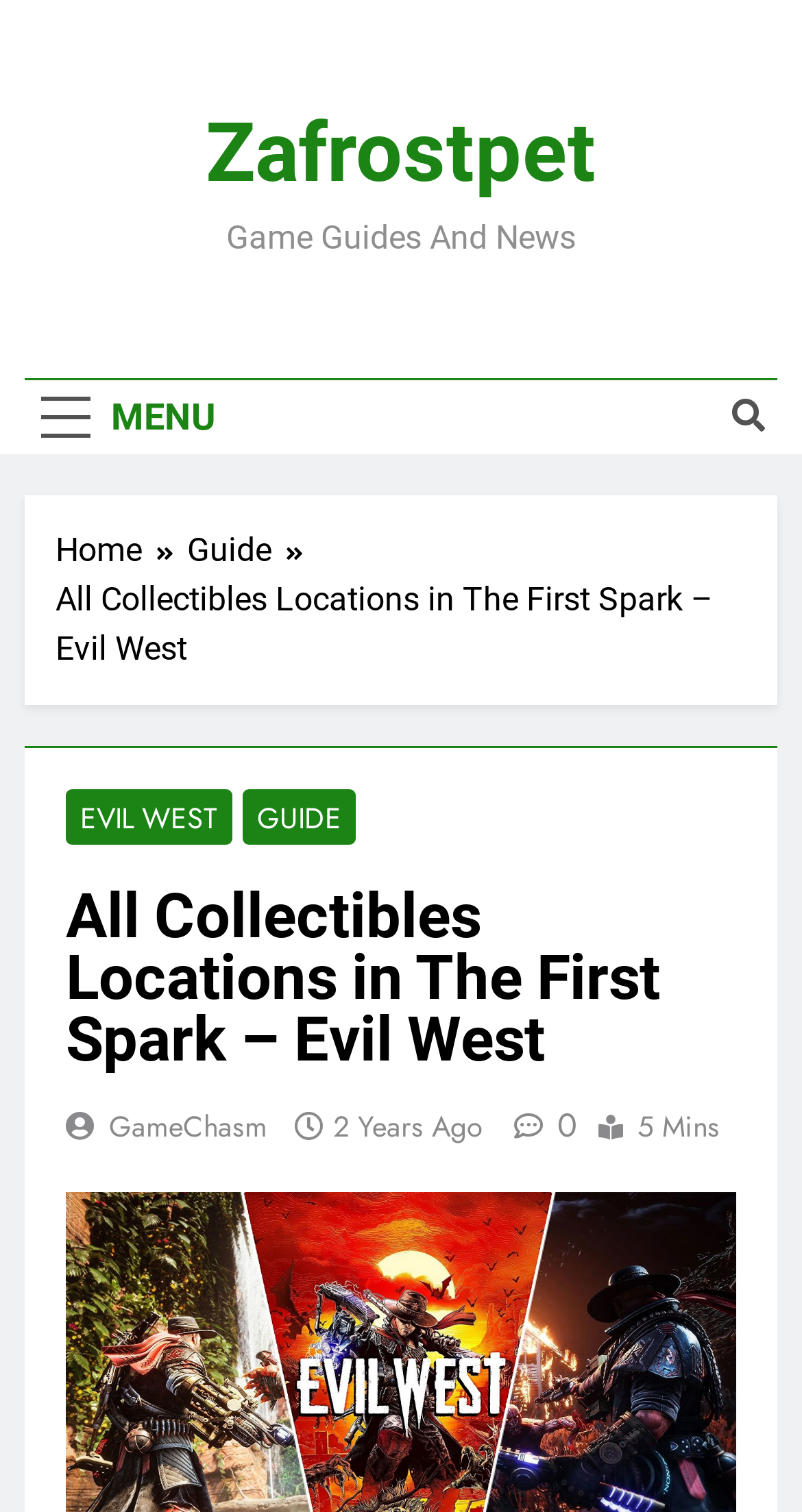Specify the bounding box coordinates of the area that needs to be clicked to achieve the following instruction: "Check the GameChasm link".

[0.136, 0.731, 0.333, 0.758]